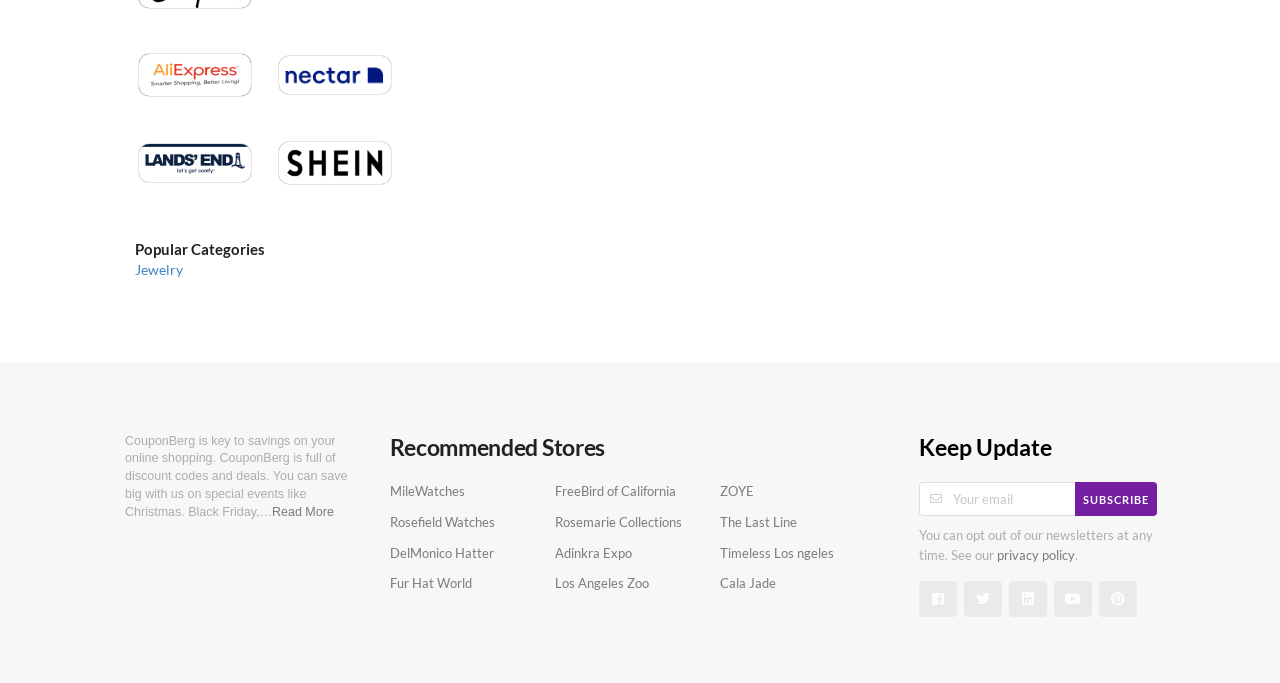Find the bounding box coordinates of the area that needs to be clicked in order to achieve the following instruction: "Subscribe with your email". The coordinates should be specified as four float numbers between 0 and 1, i.e., [left, top, right, bottom].

[0.718, 0.706, 0.84, 0.756]